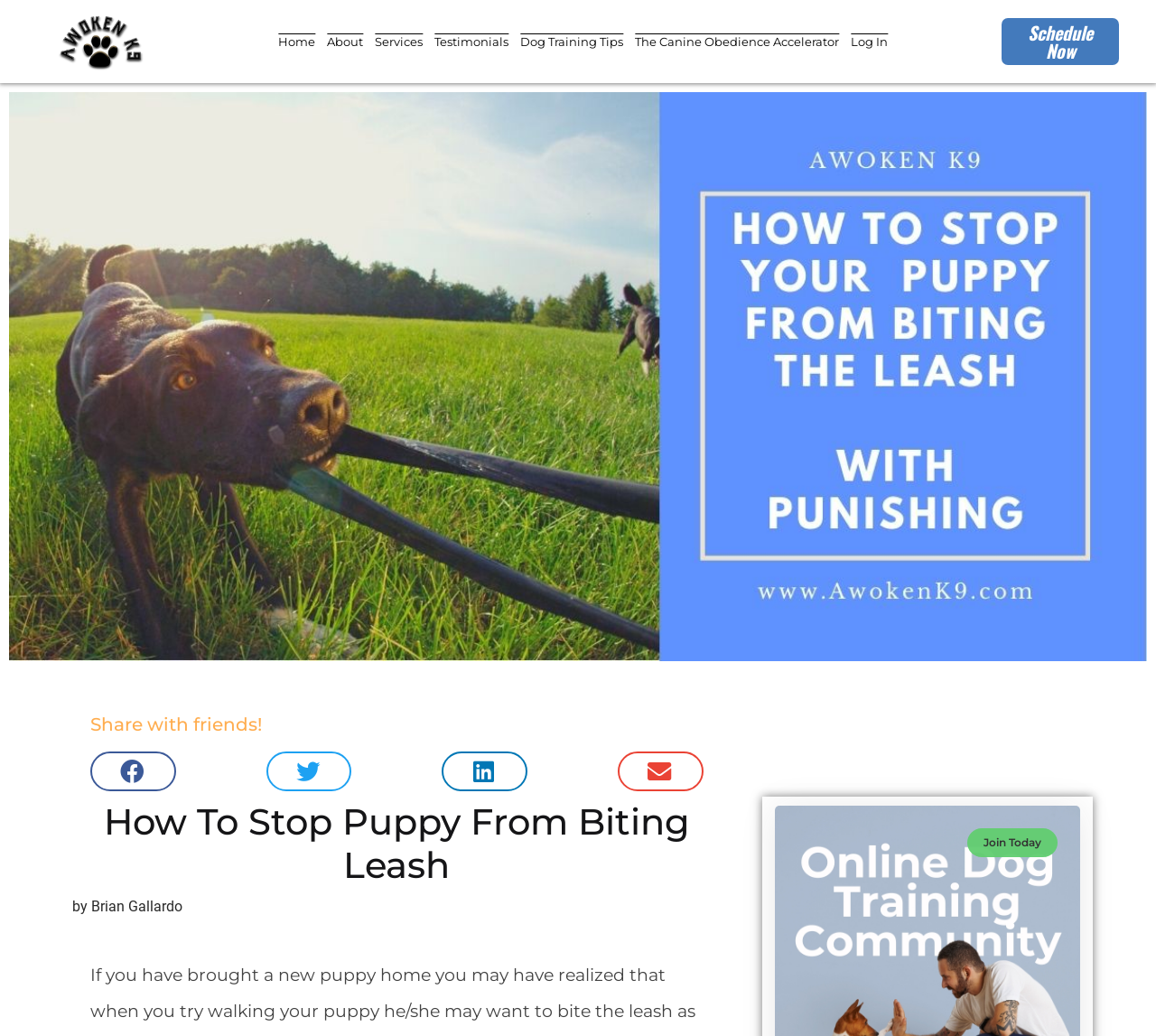Given the element description: "Schedule Now", predict the bounding box coordinates of this UI element. The coordinates must be four float numbers between 0 and 1, given as [left, top, right, bottom].

[0.867, 0.017, 0.968, 0.063]